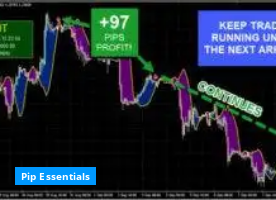Examine the image carefully and respond to the question with a detailed answer: 
What is the name of the trading resource or guide?

The label 'Pip Essentials' at the bottom of the image likely references a trading resource or guide aimed at improving trading techniques and understanding market dynamics. This resource may provide traders with essential information and strategies to maximize their profits.